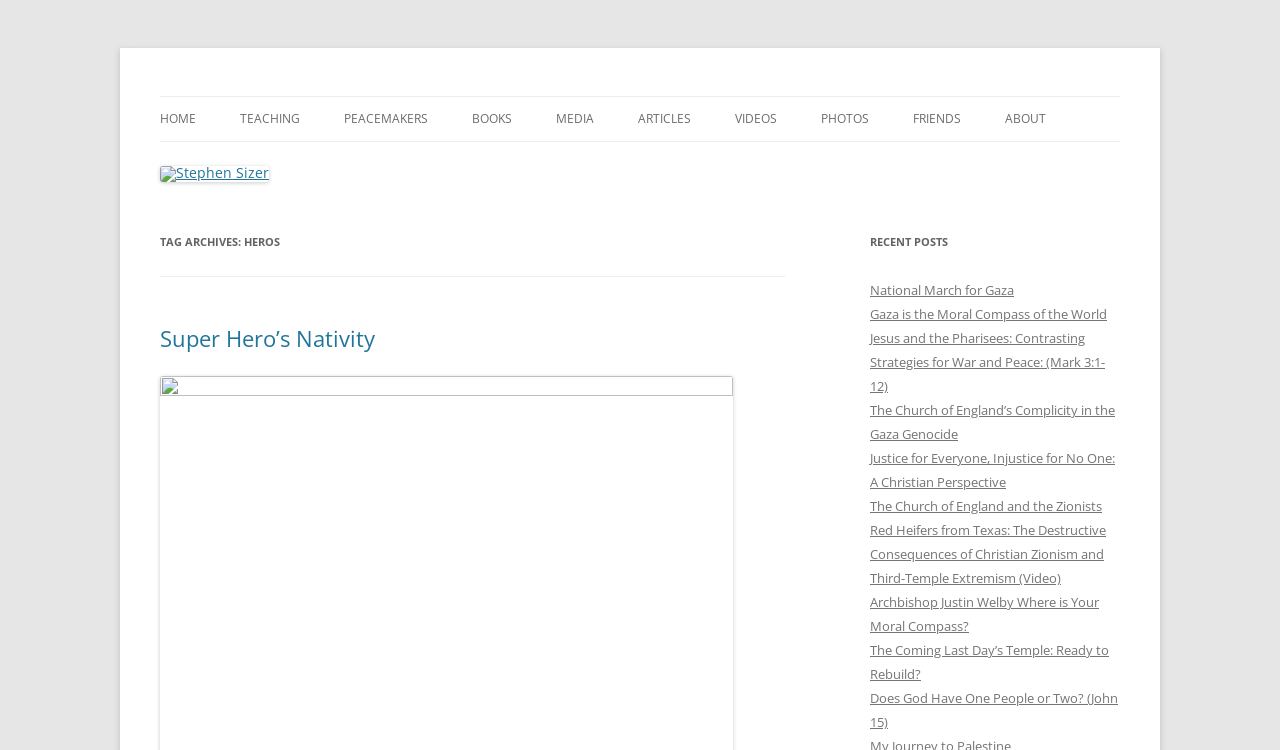Show the bounding box coordinates of the element that should be clicked to complete the task: "Check the ABOUT page".

[0.785, 0.129, 0.817, 0.188]